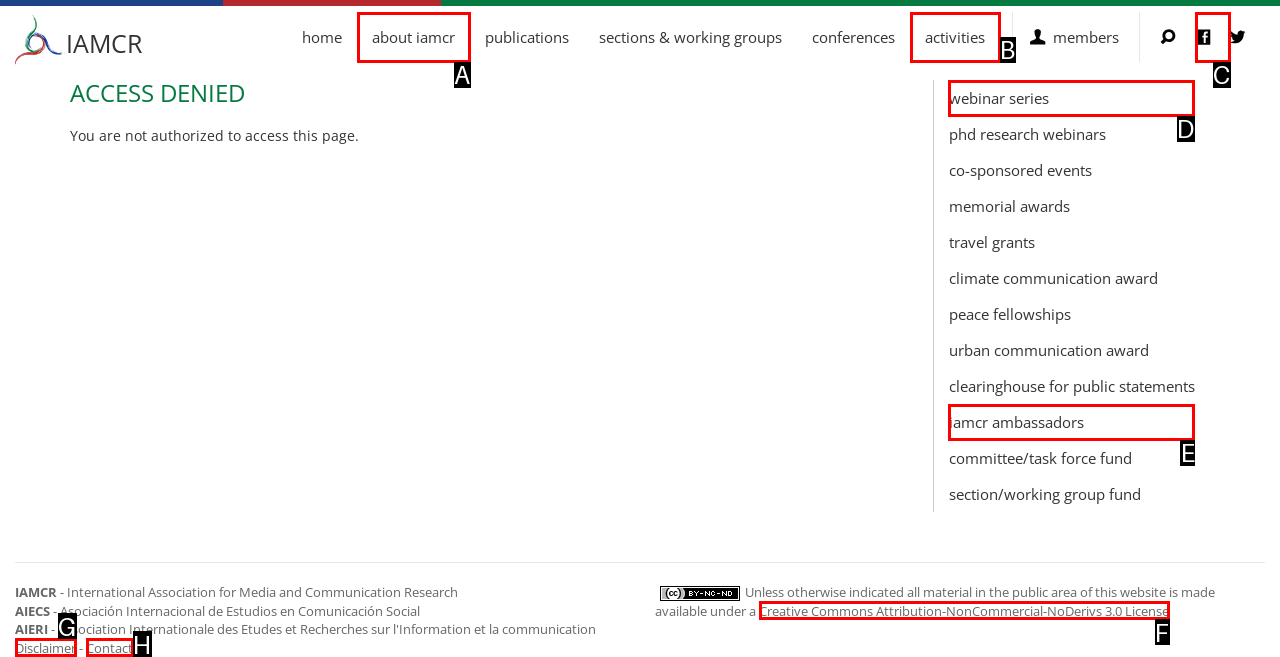Decide which letter you need to select to fulfill the task: View the 'webinar series' activity
Answer with the letter that matches the correct option directly.

D